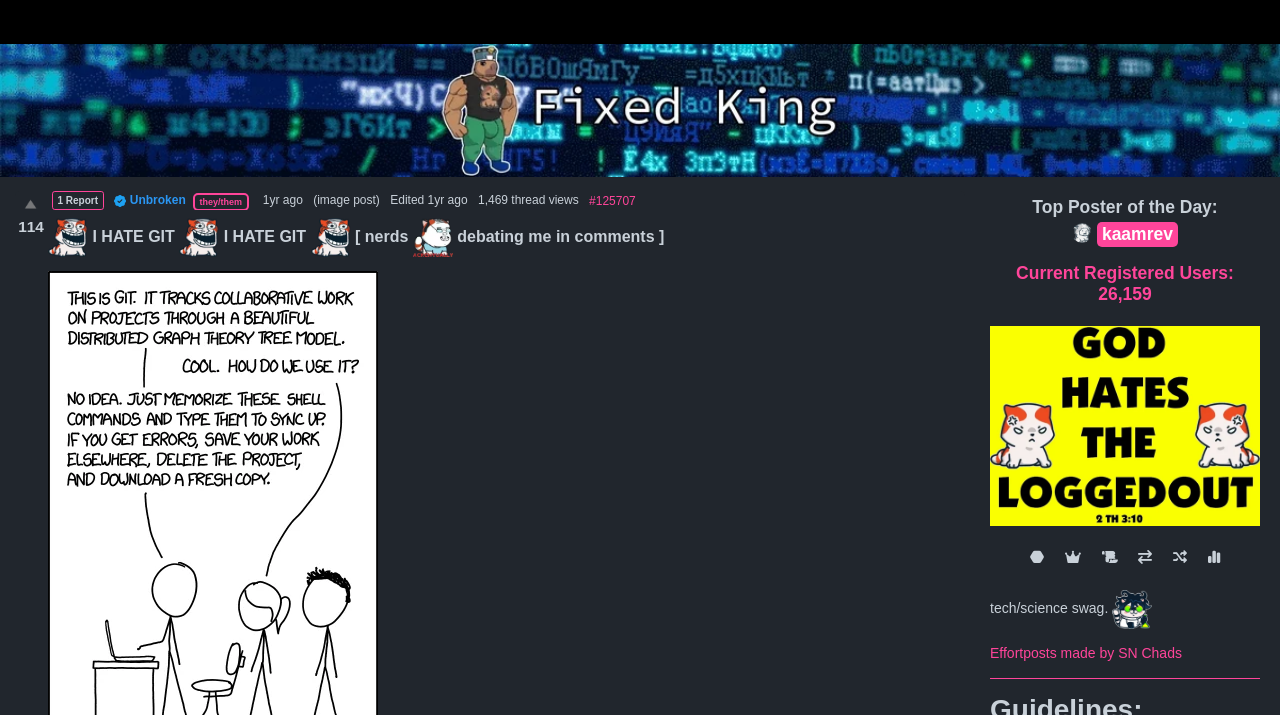Specify the bounding box coordinates of the element's area that should be clicked to execute the given instruction: "Click on the 'aqouta' link". The coordinates should be four float numbers between 0 and 1, i.e., [left, top, right, bottom].

[0.354, 0.297, 0.399, 0.317]